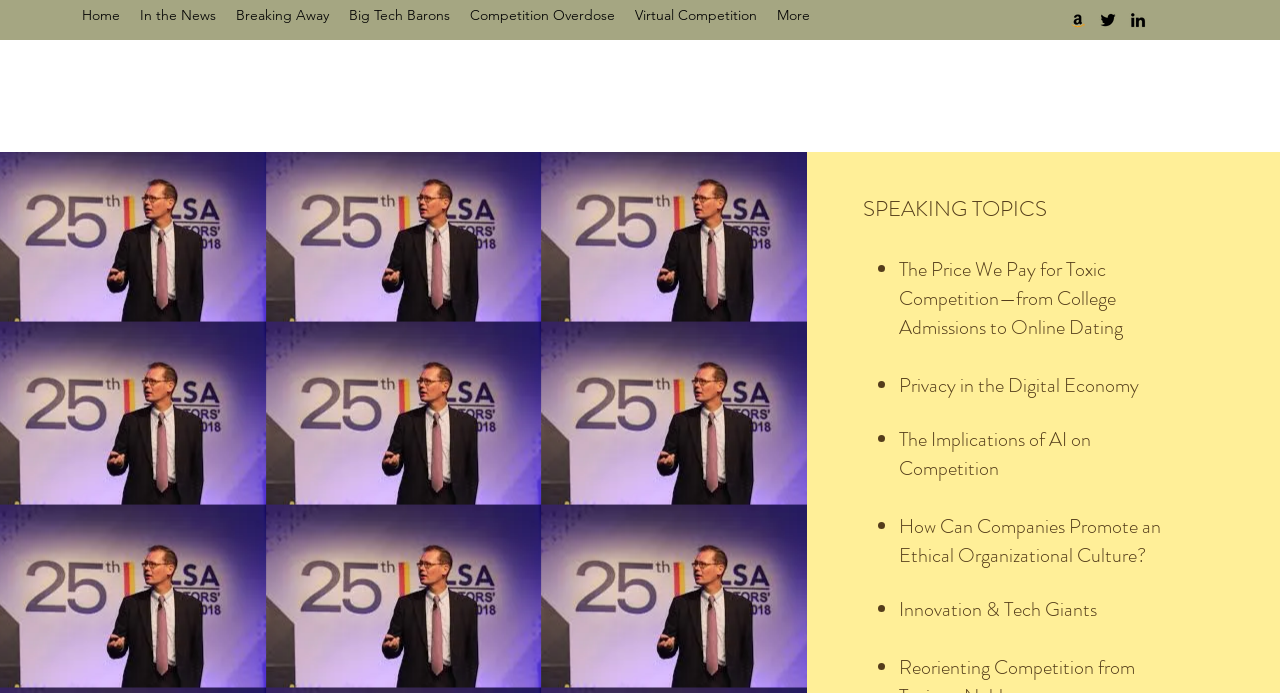Please indicate the bounding box coordinates of the element's region to be clicked to achieve the instruction: "learn about the price we pay for toxic competition". Provide the coordinates as four float numbers between 0 and 1, i.e., [left, top, right, bottom].

[0.702, 0.368, 0.88, 0.494]